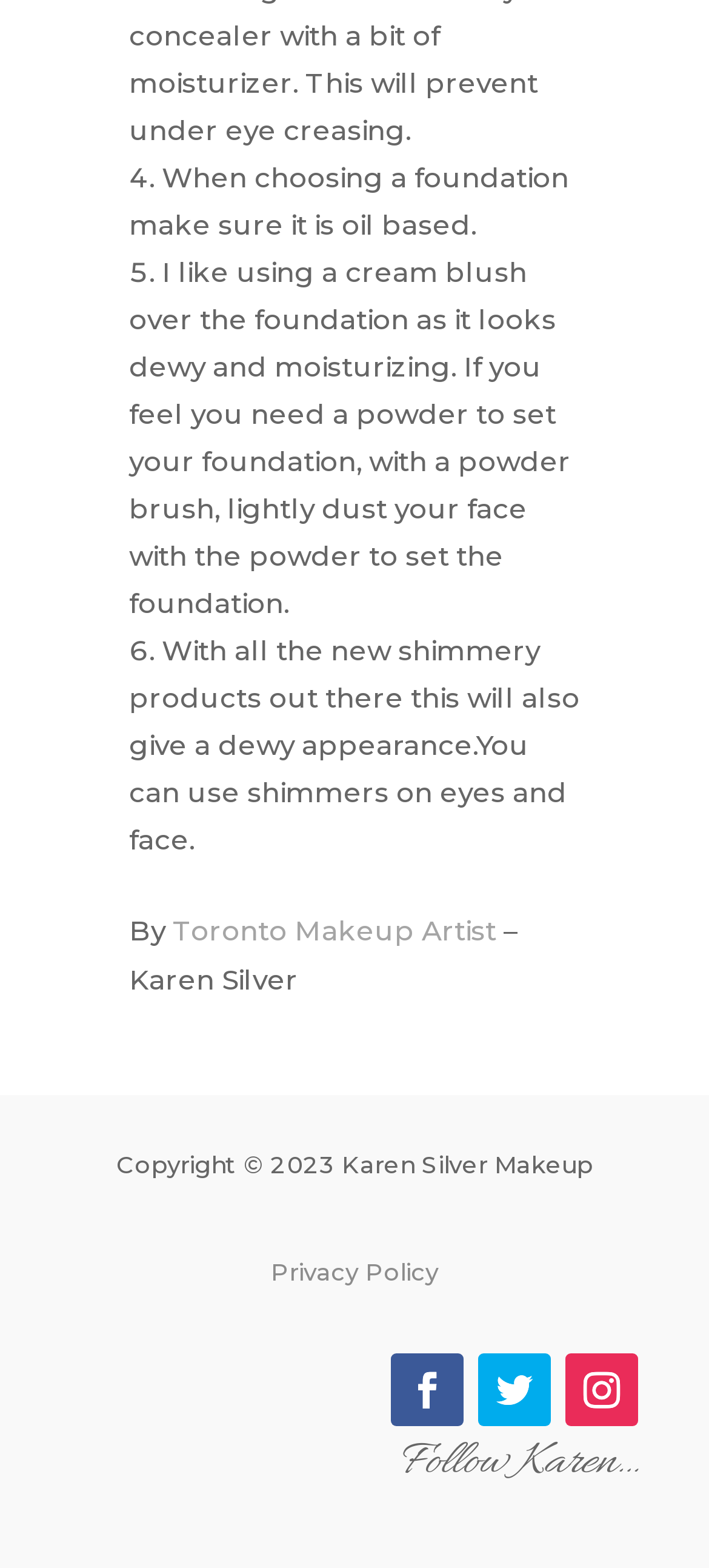What is the copyright year?
Carefully analyze the image and provide a detailed answer to the question.

The copyright year can be found at the bottom of the webpage, where it says 'Copyright © 2023 Karen Silver Makeup'. This indicates that the copyright year is 2023.